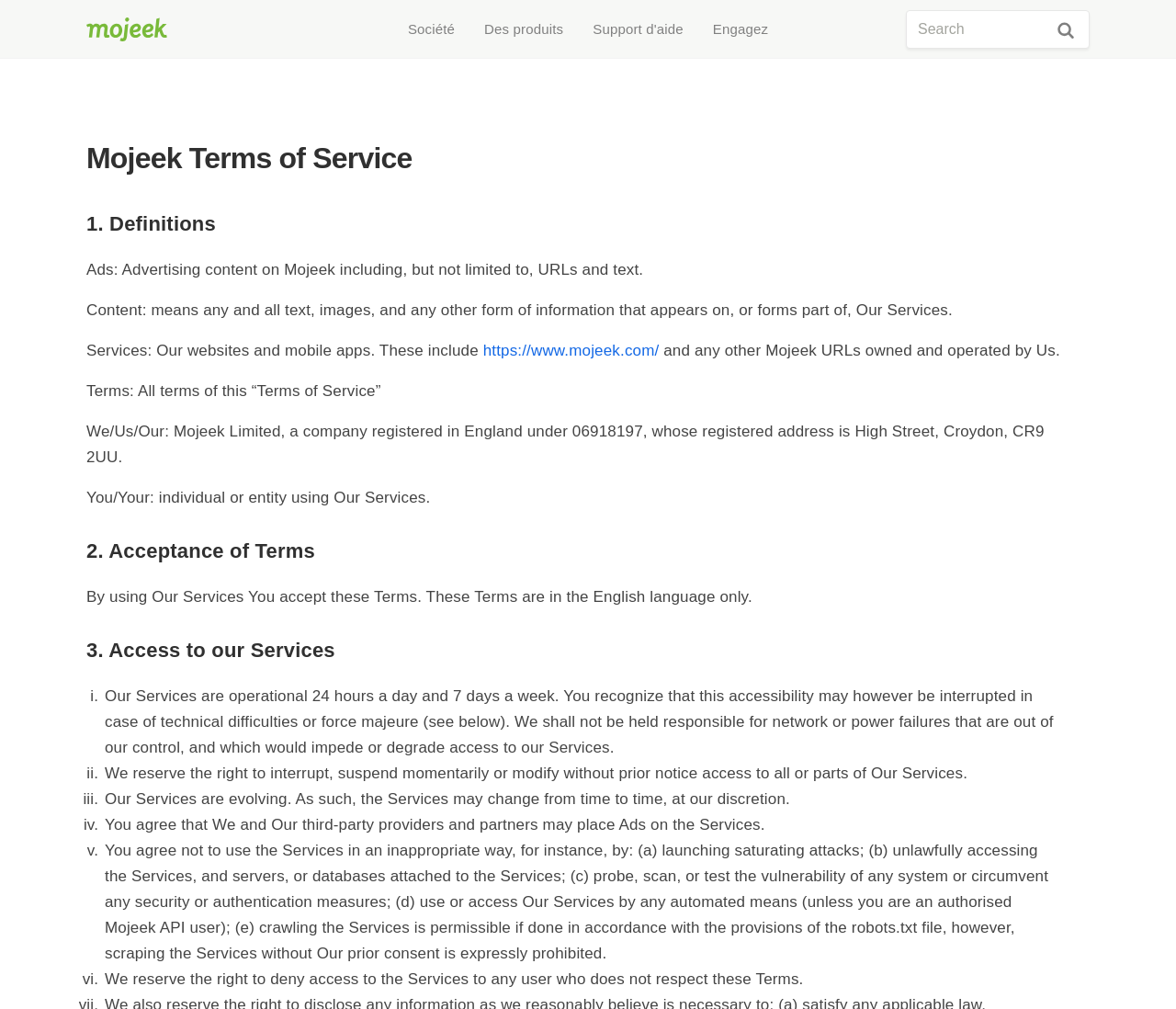What is the name of the company behind Mojeek?
Examine the screenshot and reply with a single word or phrase.

Mojeek Limited